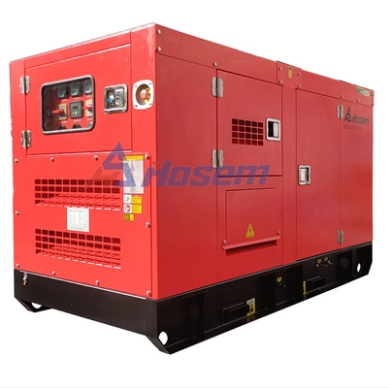Please give a short response to the question using one word or a phrase:
What is the noise level of the generator?

72dBA